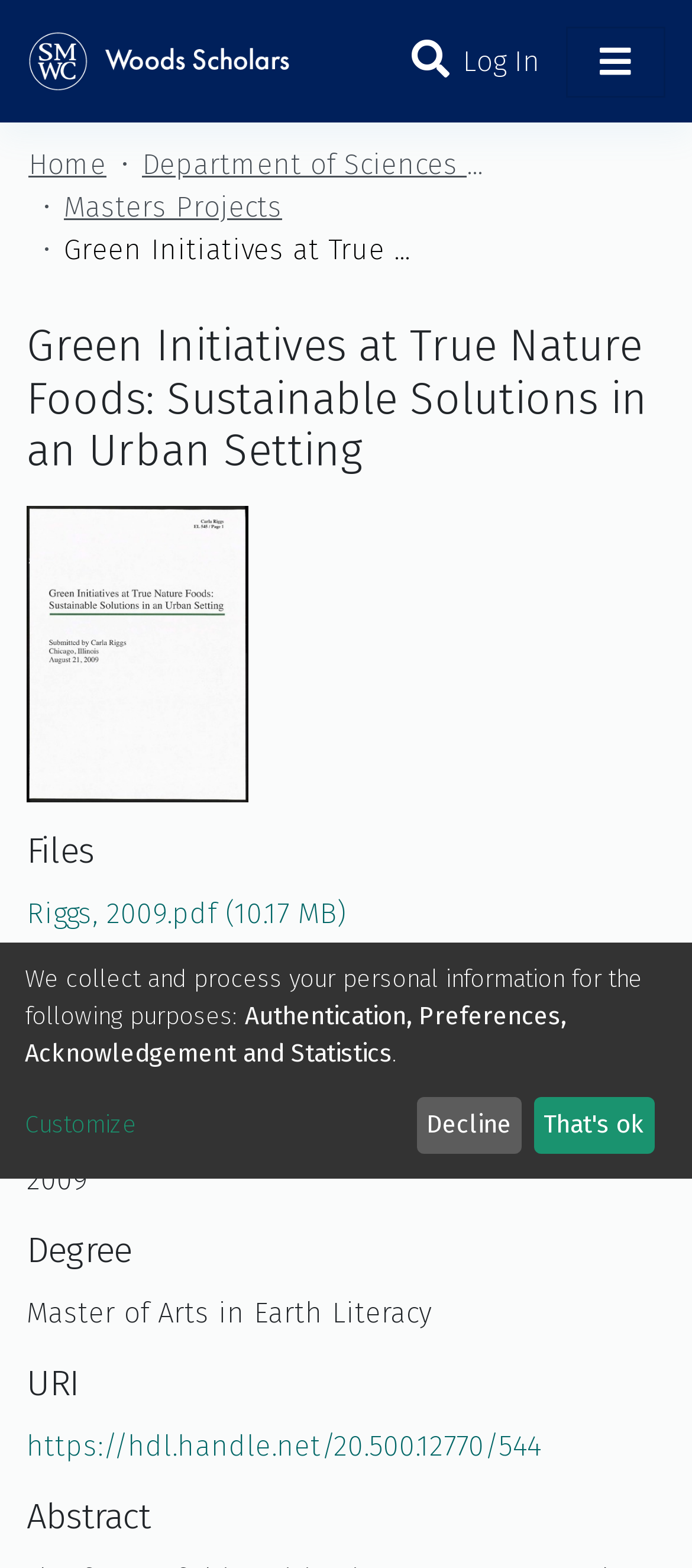Find the bounding box coordinates of the element to click in order to complete this instruction: "Download Riggs, 2009.pdf". The bounding box coordinates must be four float numbers between 0 and 1, denoted as [left, top, right, bottom].

[0.038, 0.572, 0.5, 0.593]